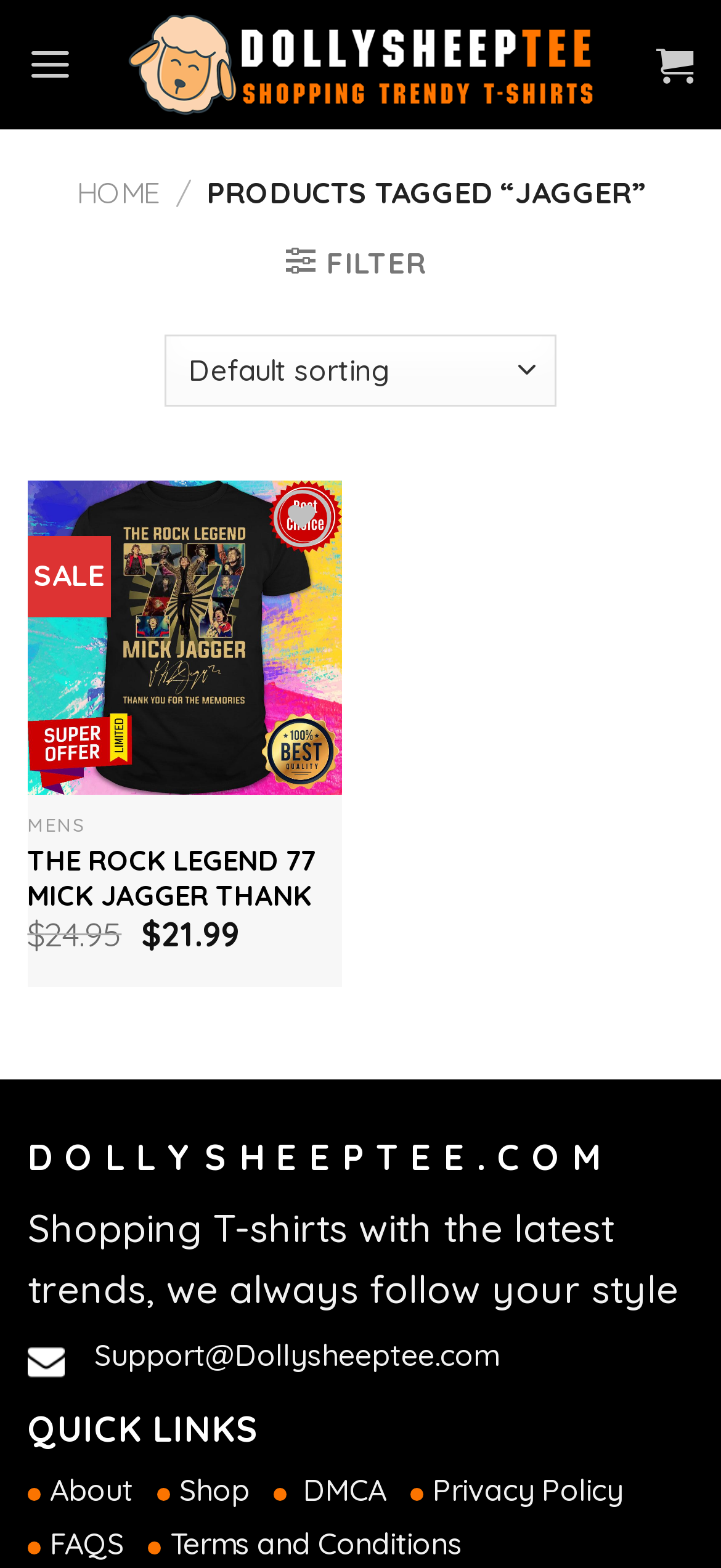Refer to the element description parent_node: Add to Wishlist aria-label="Wishlist" and identify the corresponding bounding box in the screenshot. Format the coordinates as (top-left x, top-left y, bottom-right x, bottom-right y) with values in the range of 0 to 1.

[0.379, 0.312, 0.458, 0.349]